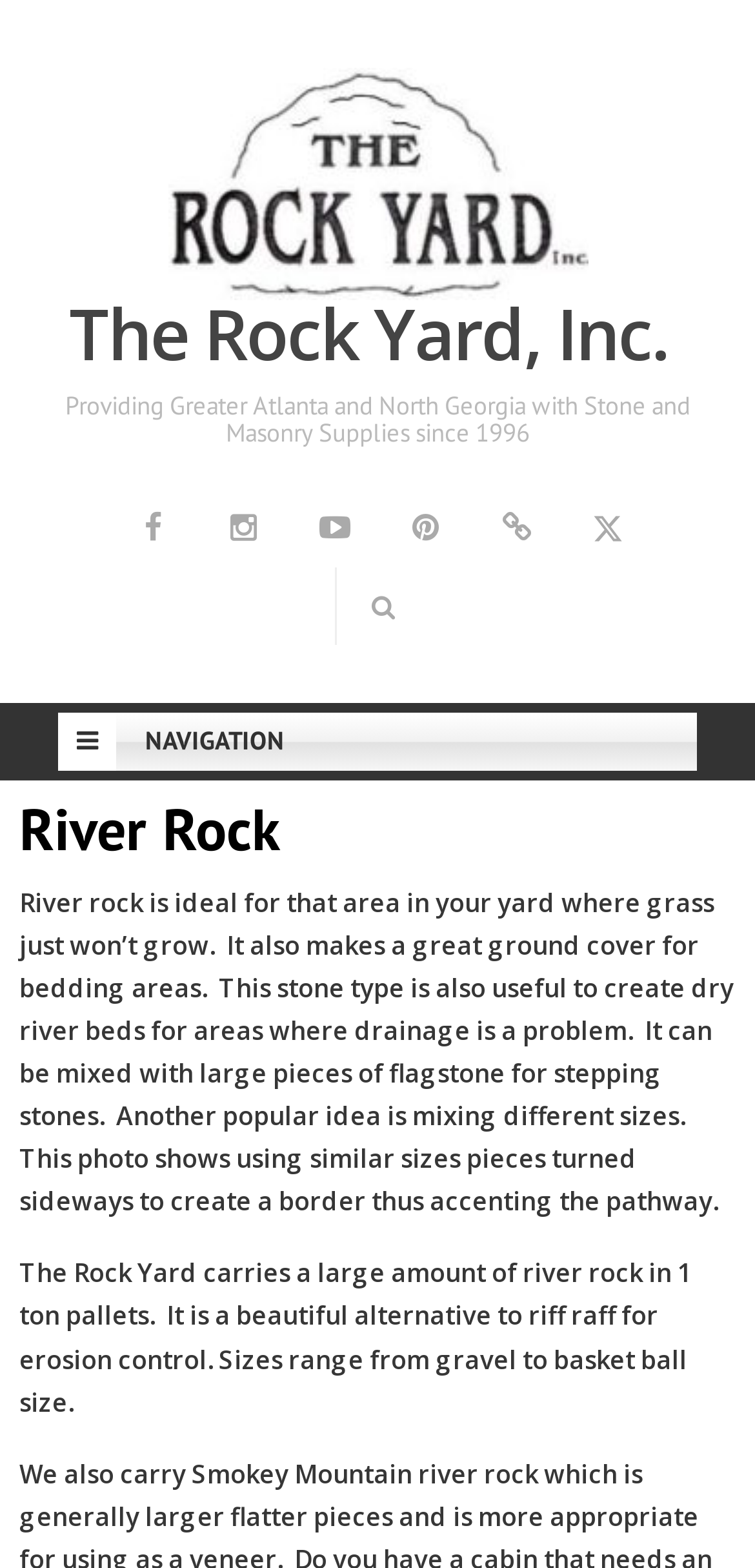Write an extensive caption that covers every aspect of the webpage.

The webpage is about The Rock Yard Inc., a company that provides landscaping materials, specifically river rock, in North Georgia. At the top of the page, there is a logo image of The Rock Yard, Inc. accompanied by a link with the same name. Below the logo, there is a heading that reads "The Rock Yard, Inc." followed by another link with the same text. 

To the right of the logo, there is a heading that describes the company's services, stating that they have been providing stone and masonry supplies to Greater Atlanta and North Georgia since 1996. 

Below these elements, there are six social media links, represented by icons, aligned horizontally. 

Further down, there is a dropdown combobox that allows users to select options. 

The main content of the page is focused on river rock, with a heading that reads "River Rock" at the top. Below the heading, there is a paragraph of text that describes the uses and benefits of river rock in landscaping, including its ability to cover areas where grass won't grow, create dry river beds, and be used as a ground cover. 

The text also mentions that The Rock Yard carries a large amount of river rock in 1-ton pallets, which can be used for erosion control, and that the sizes range from gravel to basketball-sized rocks.